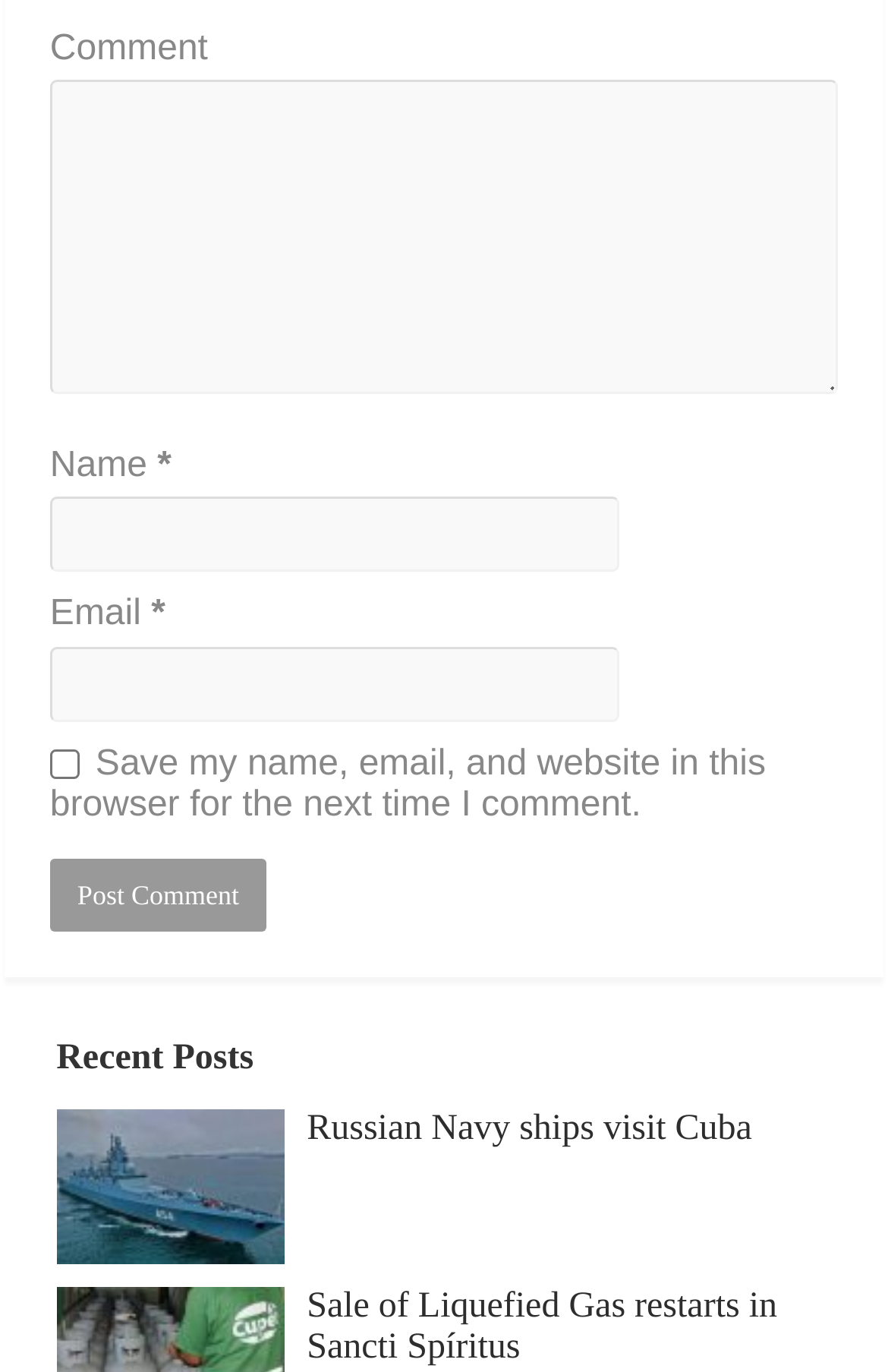Given the element description, predict the bounding box coordinates in the format (top-left x, top-left y, bottom-right x, bottom-right y), using floating point numbers between 0 and 1: parent_node: Comment name="comment"

[0.056, 0.059, 0.944, 0.288]